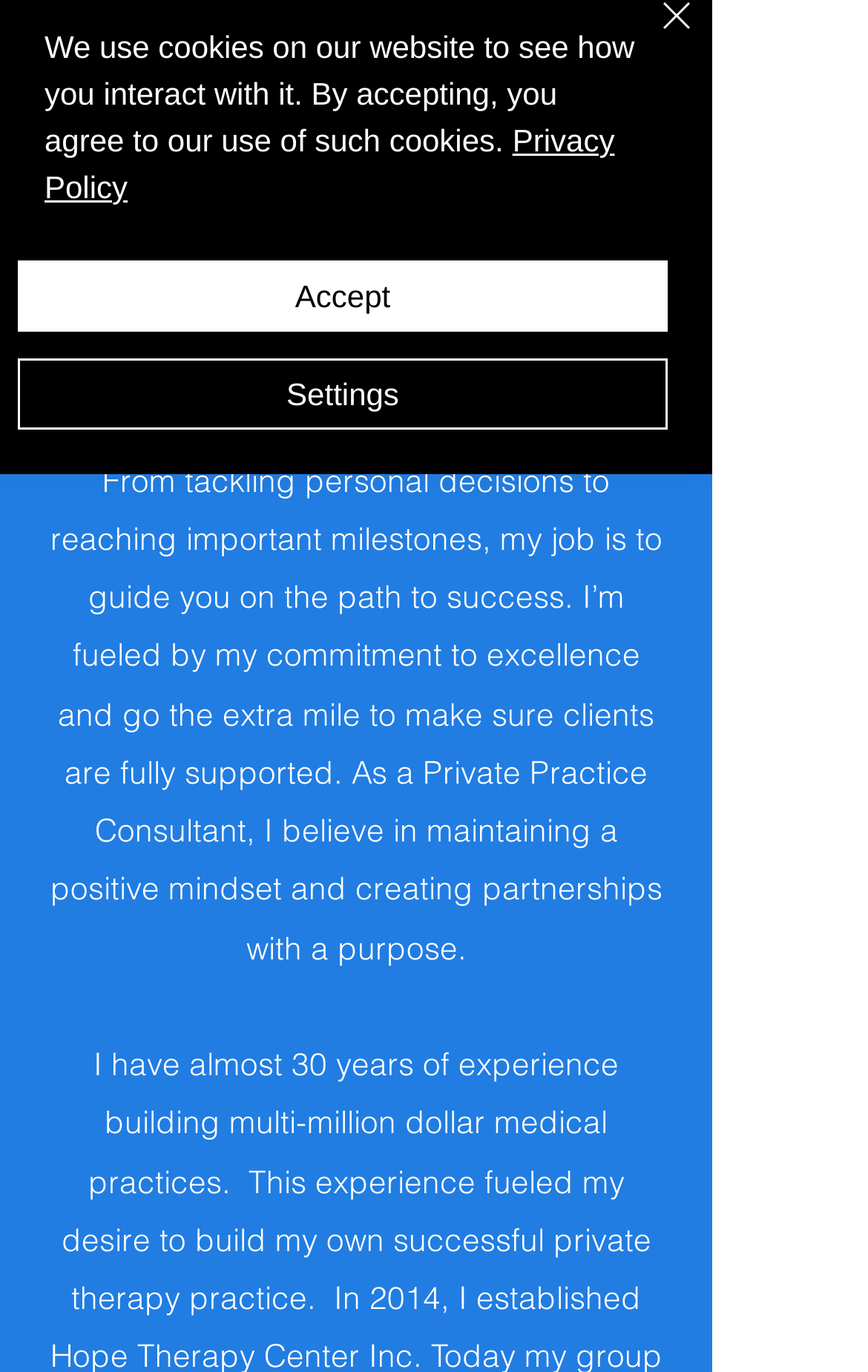Provide the bounding box coordinates of the HTML element described by the text: "Accept". The coordinates should be in the format [left, top, right, bottom] with values between 0 and 1.

[0.021, 0.19, 0.769, 0.242]